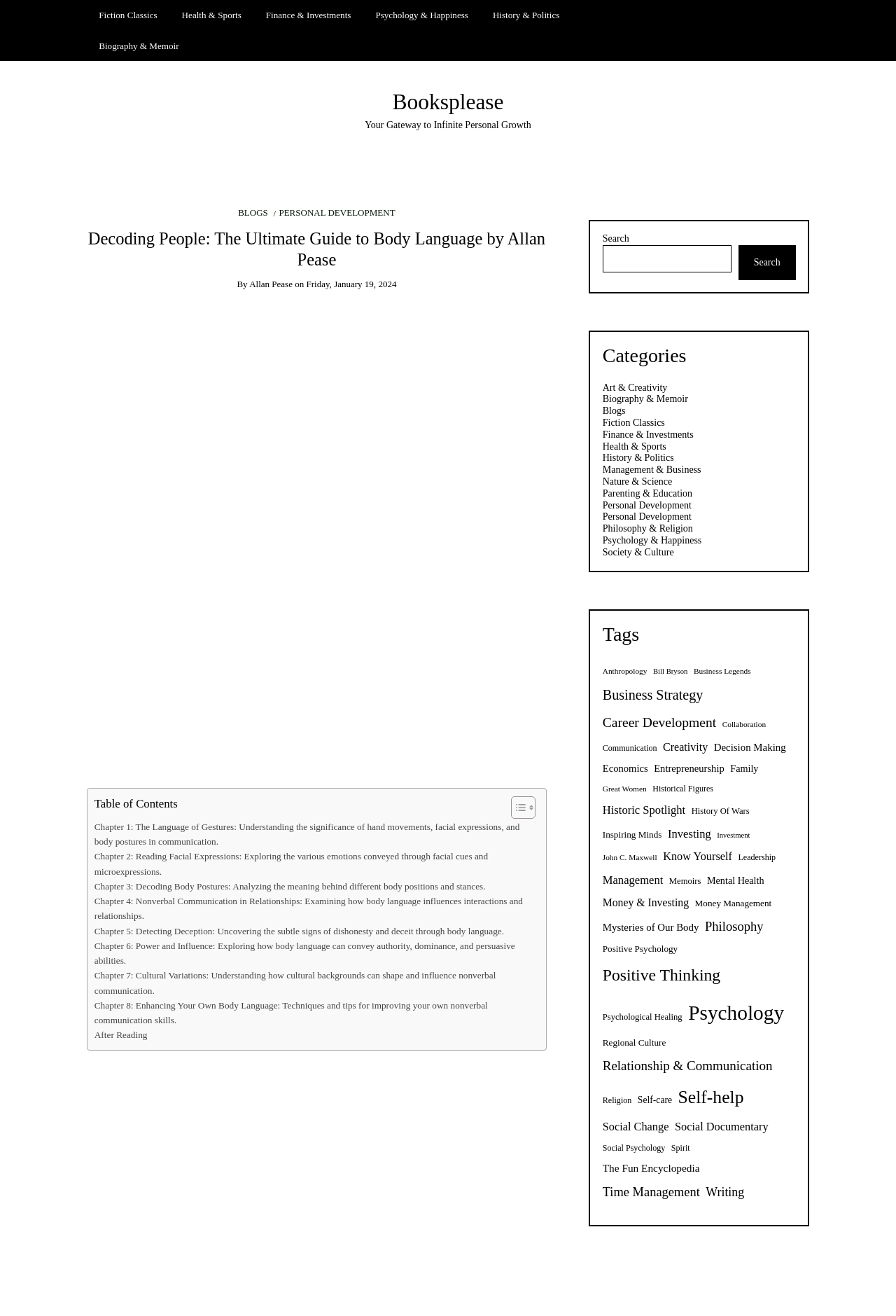Identify the coordinates of the bounding box for the element that must be clicked to accomplish the instruction: "Click on the link to the blog".

[0.266, 0.158, 0.299, 0.166]